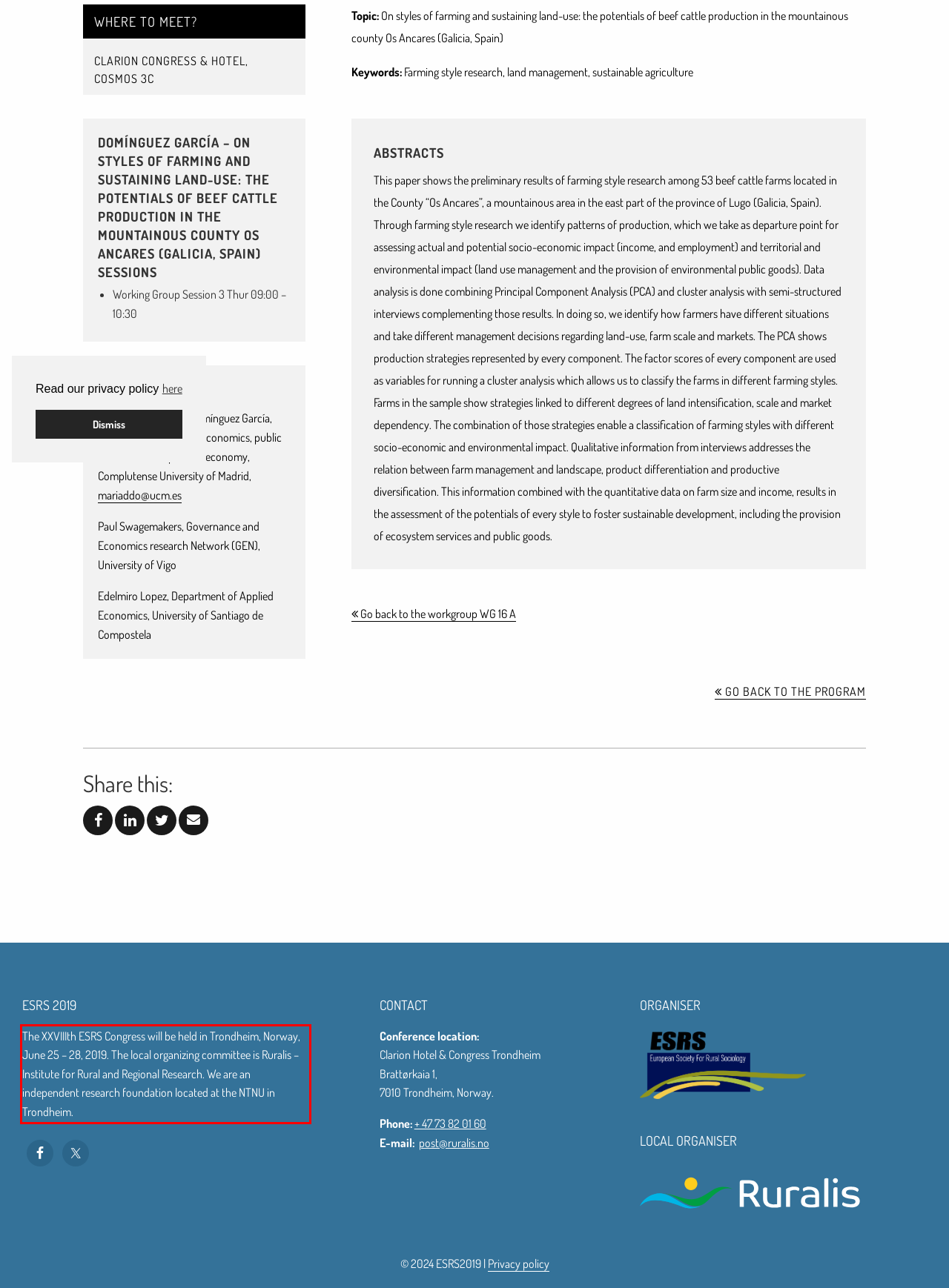You are given a screenshot showing a webpage with a red bounding box. Perform OCR to capture the text within the red bounding box.

The XXVIIIth ESRS Congress will be held in Trondheim, Norway, June 25 – 28, 2019. The local organizing committee is Ruralis – Institute for Rural and Regional Research. We are an independent research foundation located at the NTNU in Trondheim.